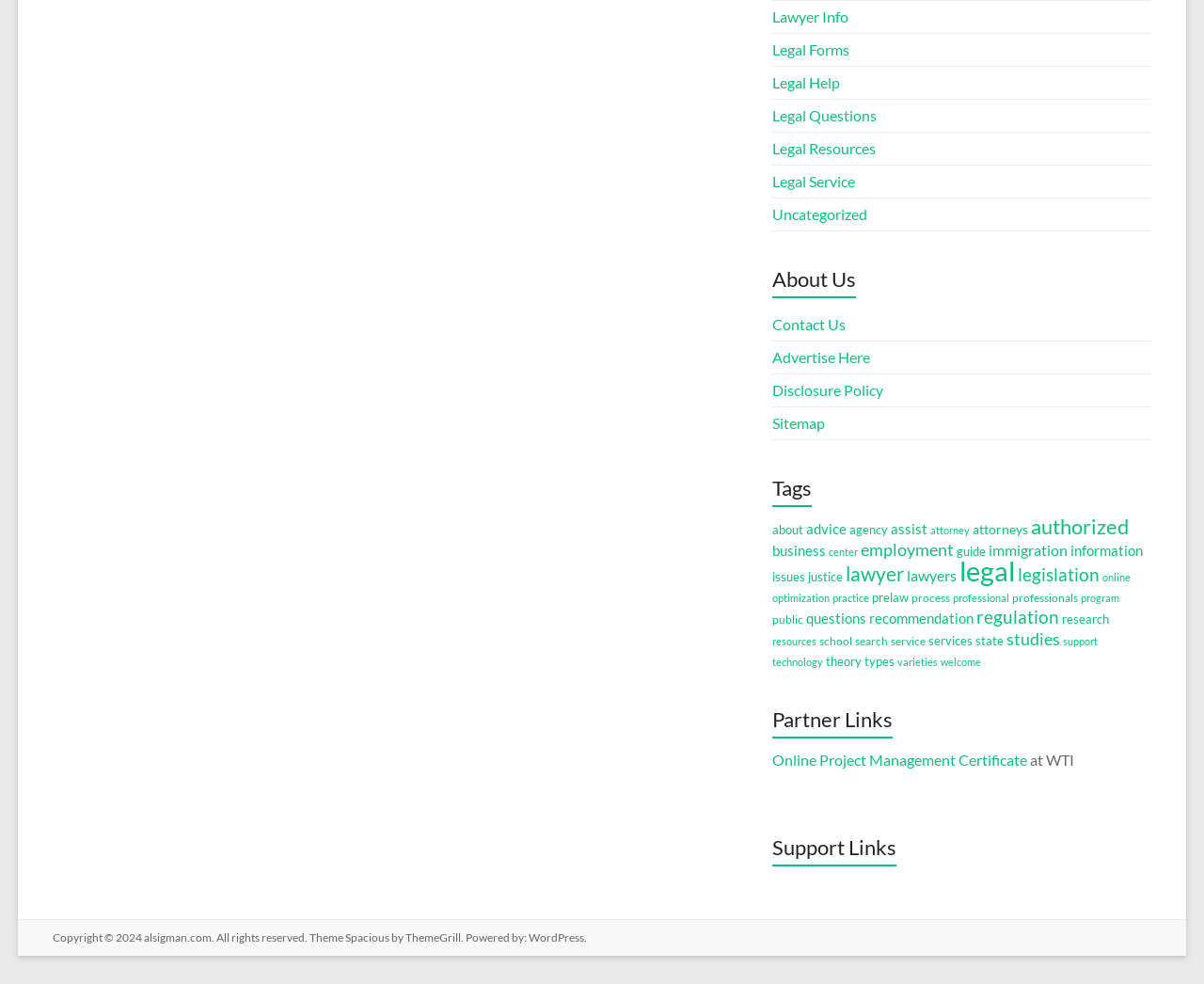Provide a short answer using a single word or phrase for the following question: 
What is the main category of legal services?

Lawyer Info